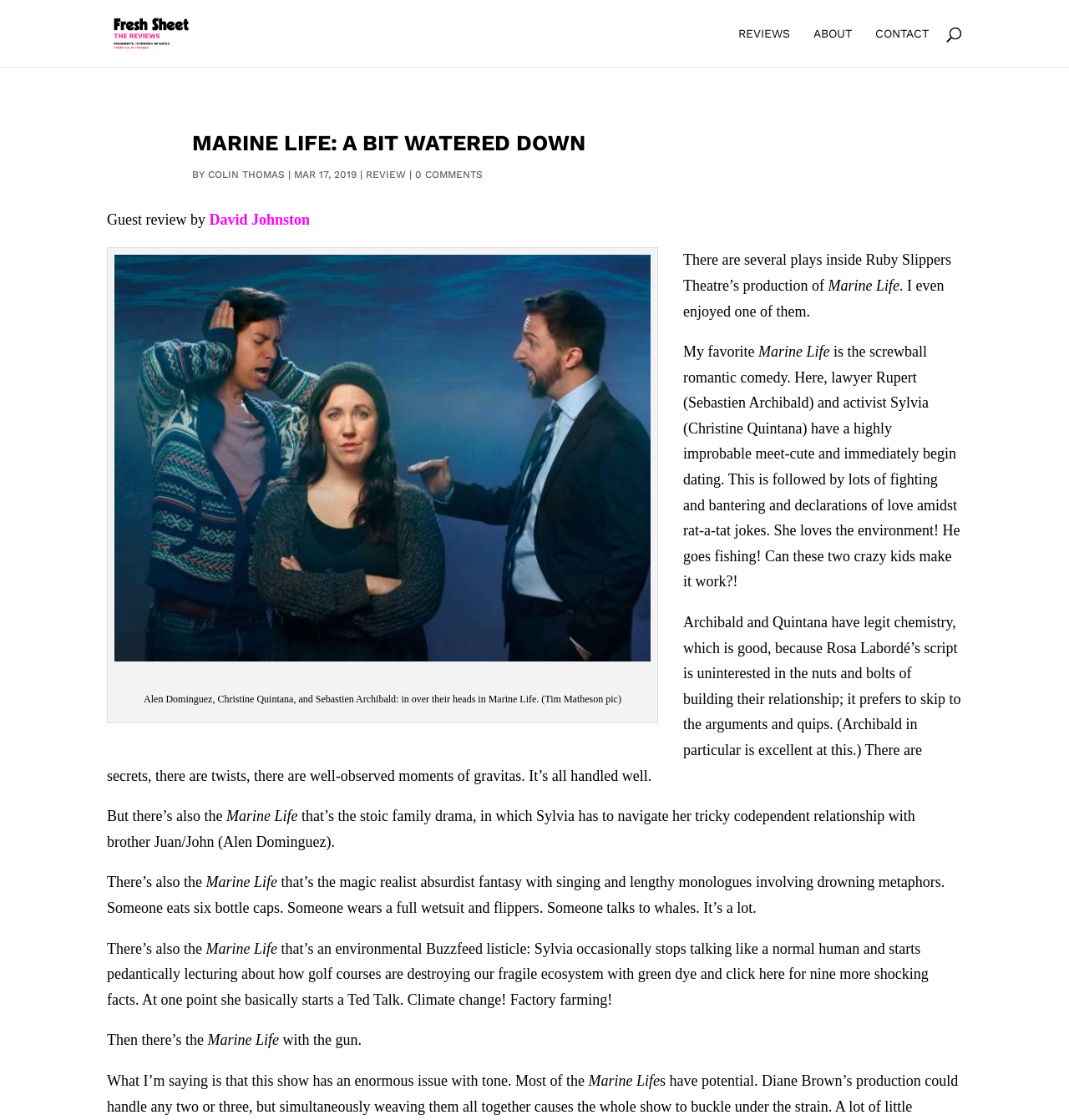Provide a brief response to the question below using a single word or phrase: 
How many comments does the review have?

0